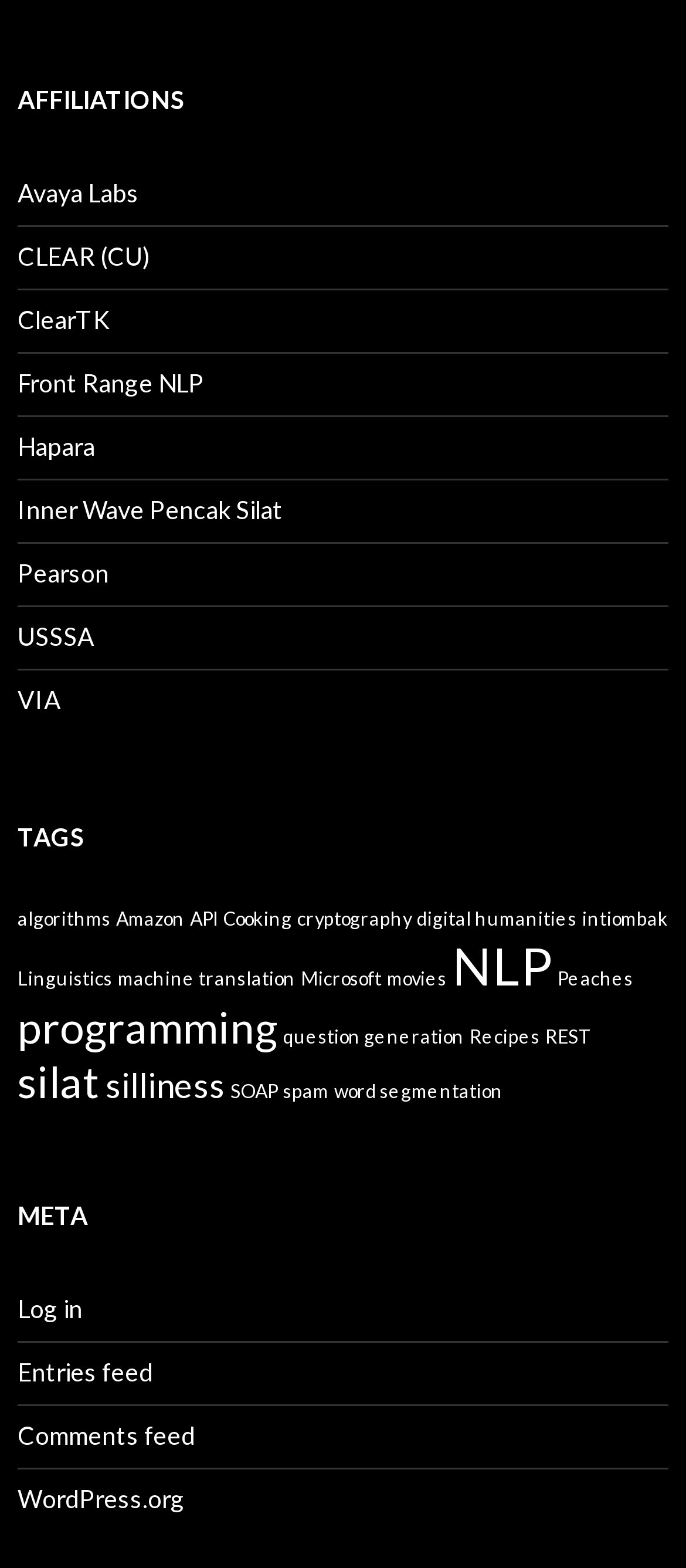What is the last meta option listed?
Please provide a detailed answer to the question.

I looked at the navigation 'Meta' and found the last link listed is 'WordPress.org', which is the last meta option.